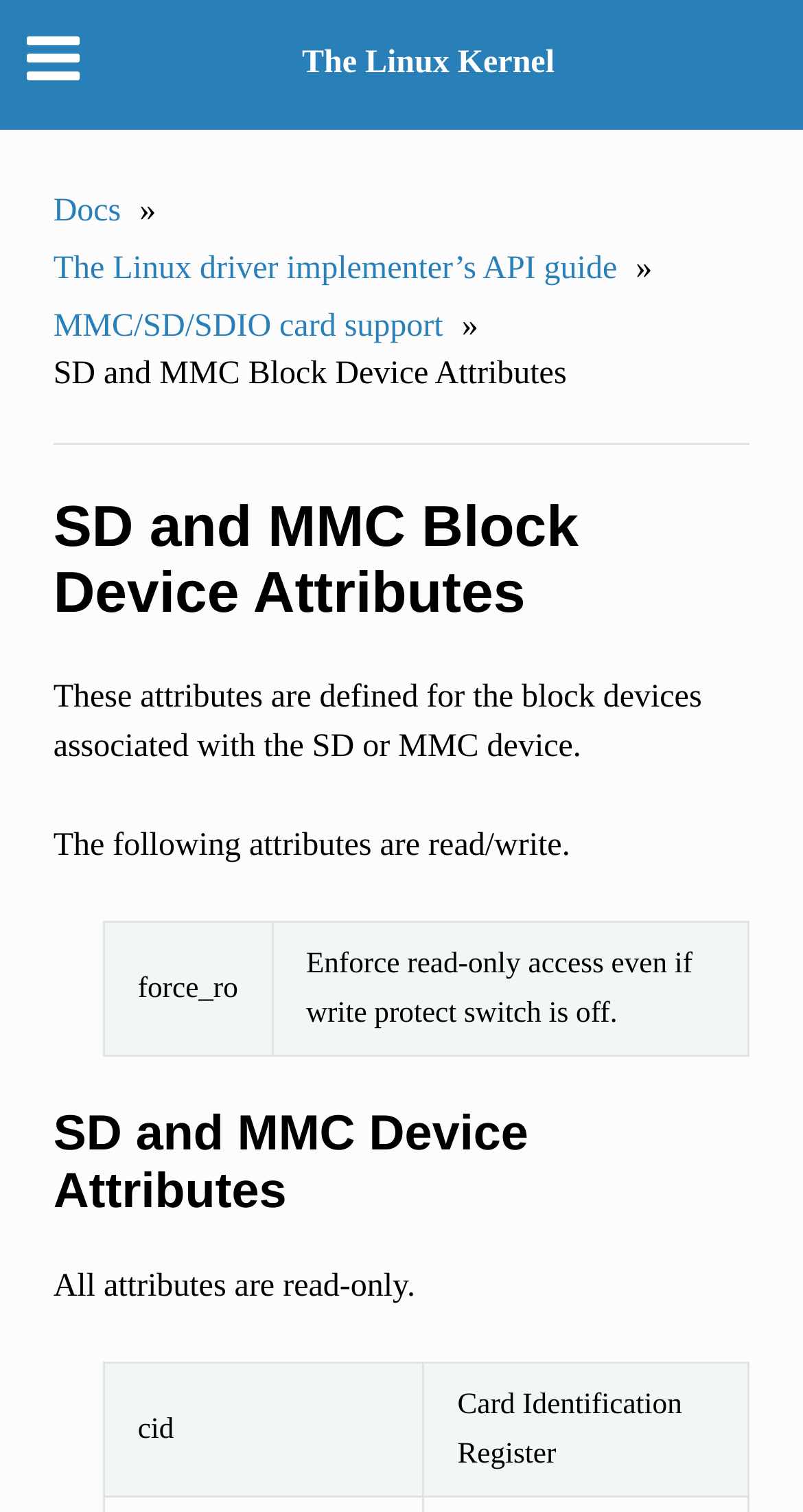What type of access is allowed for SD and MMC Device Attributes?
Give a detailed and exhaustive answer to the question.

The StaticText 'All attributes are read-only' under the heading 'SD and MMC Device Attributes' indicates that these attributes can only be read and not written.